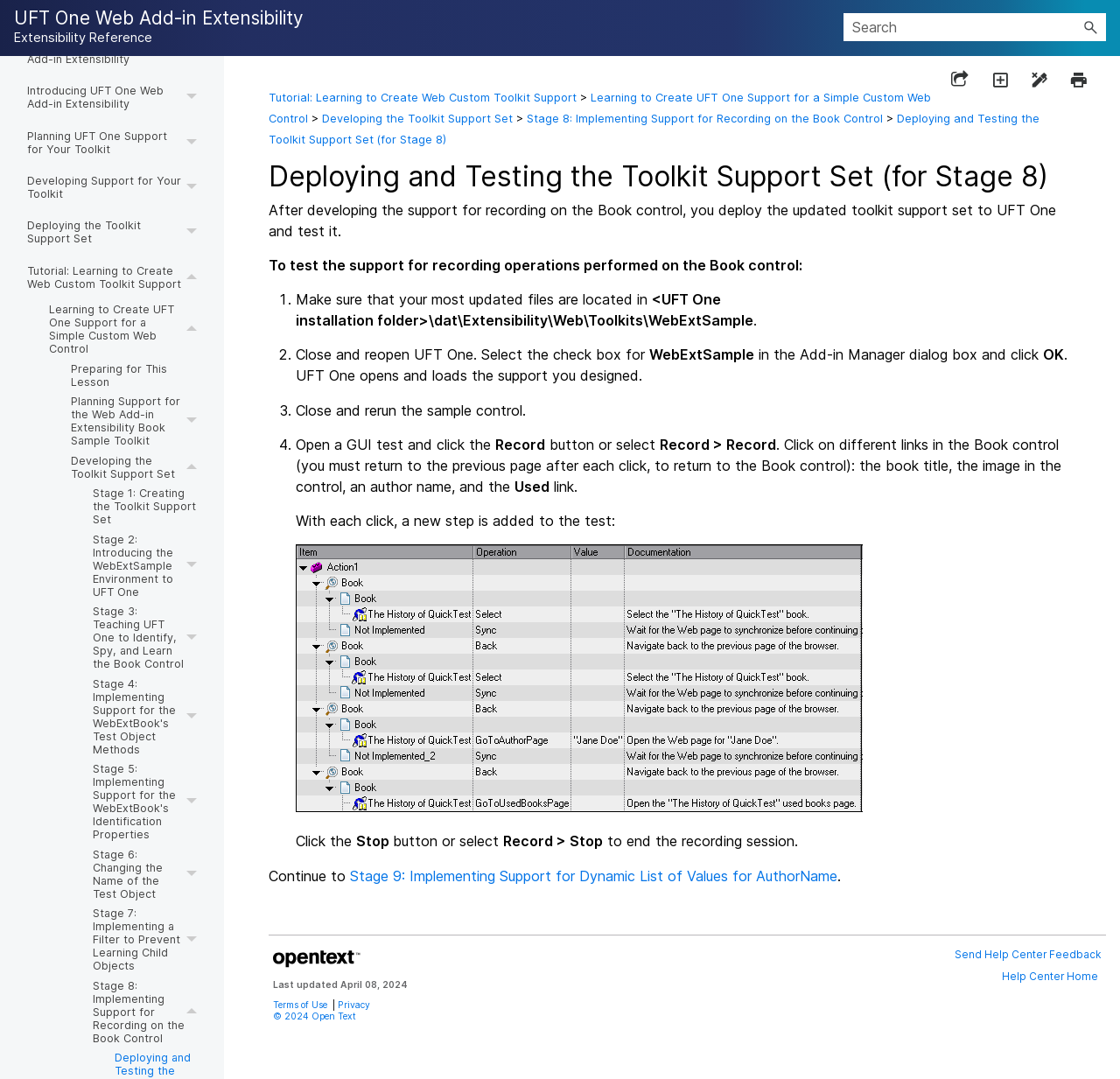Give a full account of the webpage's elements and their arrangement.

The webpage is a help center page for UFT One Web Add-in Extensibility, with a focus on deploying and testing the toolkit support set for Stage 8. At the top of the page, there is a logo and a search bar. Below the search bar, there are several links to different sections of the help center, including "Welcome to UFT One Web Add-in Extensibility", "Planning UFT One Support for Your Toolkit", and "Developing Support for Your Toolkit".

The main content of the page is divided into several sections. The first section has a heading "Deploying and Testing the Toolkit Support Set (for Stage 8)" and provides an introduction to the topic. The second section has a list of steps to test the support for recording operations performed on the Book control, with four list items numbered from 1 to 4. Each list item has a brief description of the step.

To the right of the main content, there is a navigation menu with breadcrumbs, showing the current location in the help center. The menu has links to previous sections, including "Tutorial: Learning to Create Web Custom Toolkit Support", "Learning to Create UFT One Support for a Simple Custom Web Control", and "Developing the Toolkit Support Set".

At the bottom of the page, there are several buttons, including "Expand all", "Print", and a button with an icon. There is also an image with an icon.